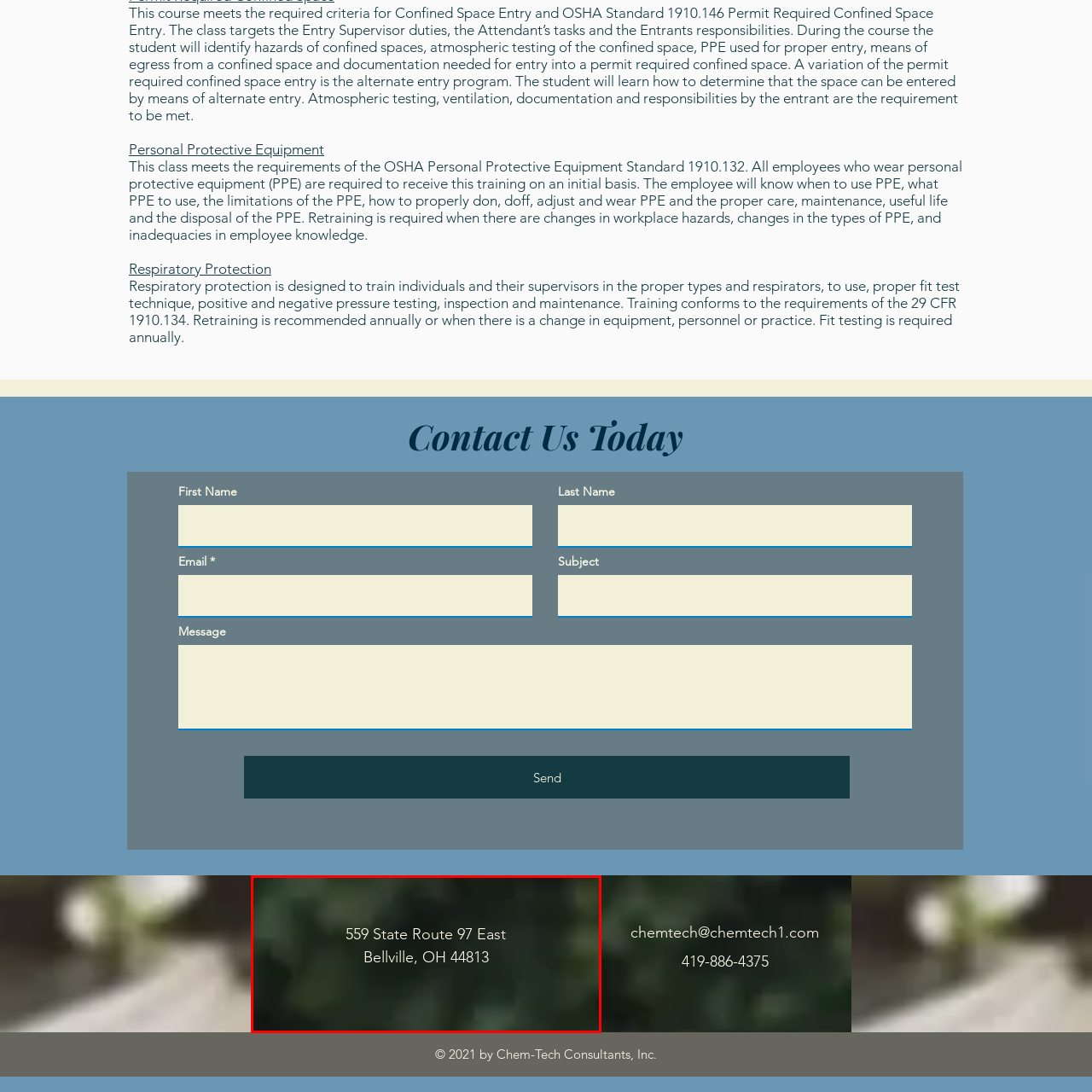Pay attention to the section of the image delineated by the white outline and provide a detailed response to the subsequent question, based on your observations: 
What is the likely business represented in the image?

The address and the professional typography and imagery suggest that the image is representing a business, and the caption mentions that the address serves as a point of contact for inquiries related to their services, which are safety training and compliance. This information collectively points to Chem-Tech Consultants, Inc. as the likely business represented in the image.